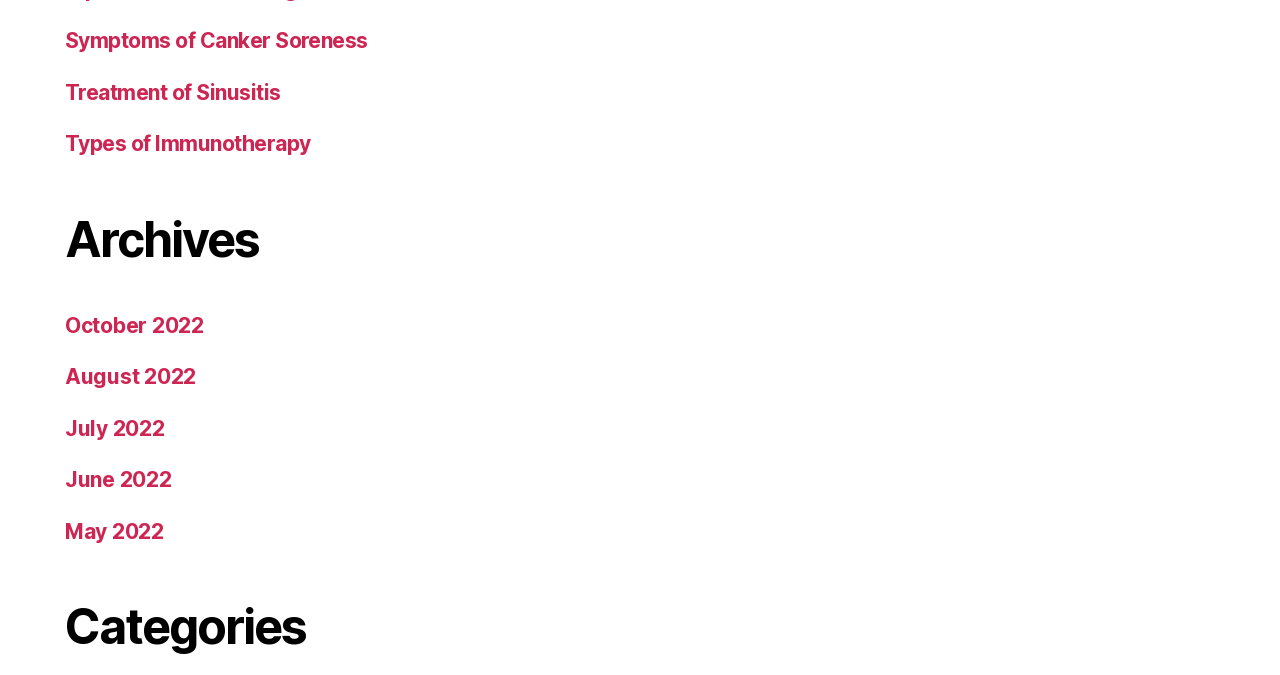Based on the provided description, "October 2022", find the bounding box of the corresponding UI element in the screenshot.

[0.051, 0.463, 0.159, 0.5]